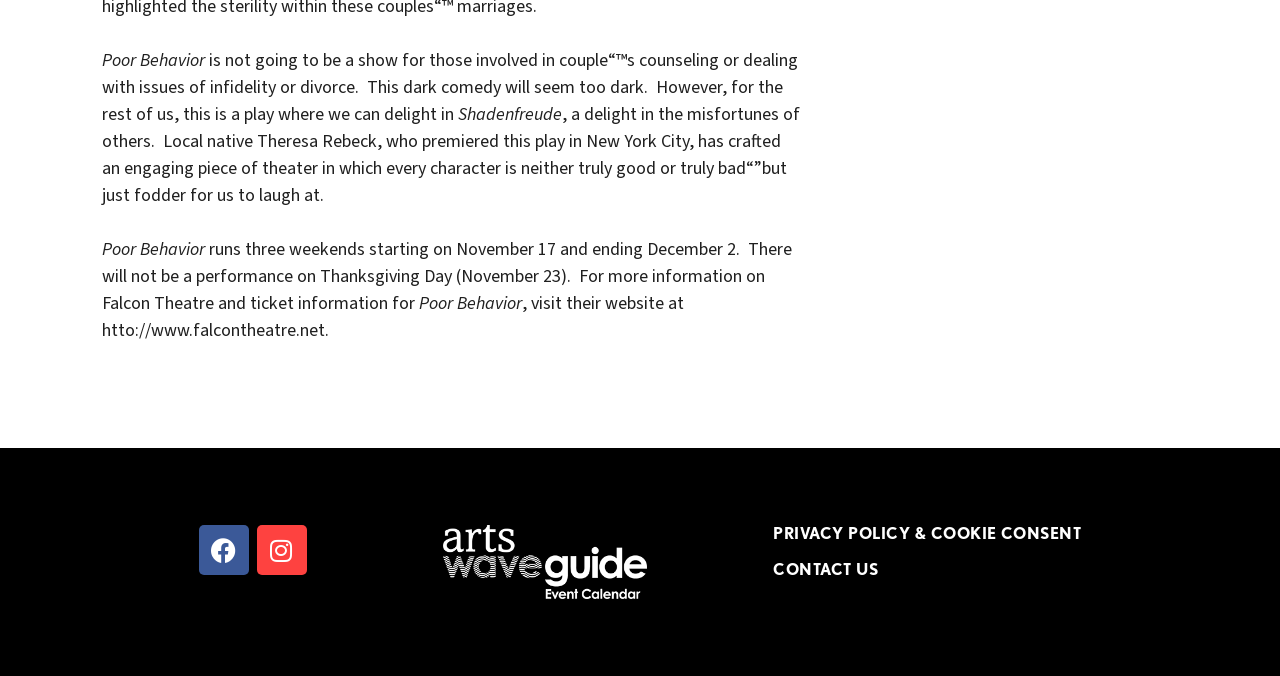Bounding box coordinates are specified in the format (top-left x, top-left y, bottom-right x, bottom-right y). All values are floating point numbers bounded between 0 and 1. Please provide the bounding box coordinate of the region this sentence describes: Facebook

[0.155, 0.777, 0.194, 0.851]